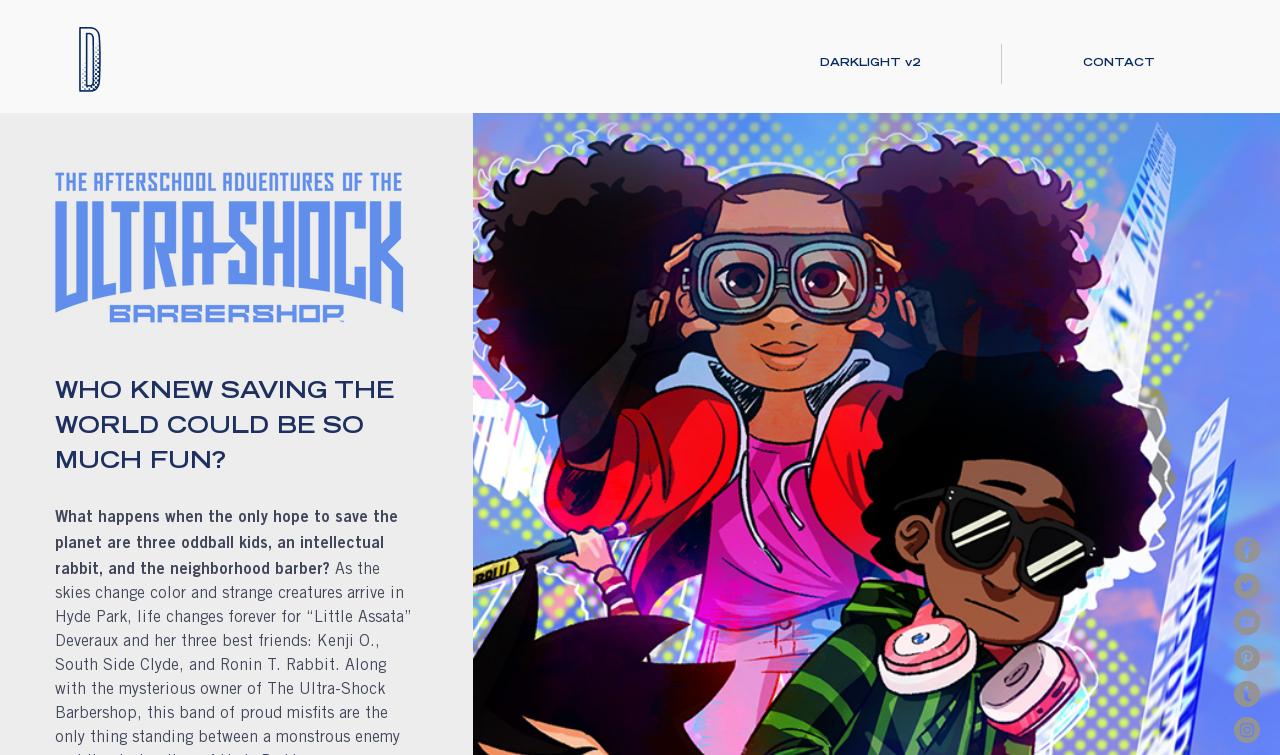Determine the bounding box coordinates for the clickable element to execute this instruction: "Click on the Facebook link". Provide the coordinates as four float numbers between 0 and 1, i.e., [left, top, right, bottom].

[0.964, 0.711, 0.984, 0.746]